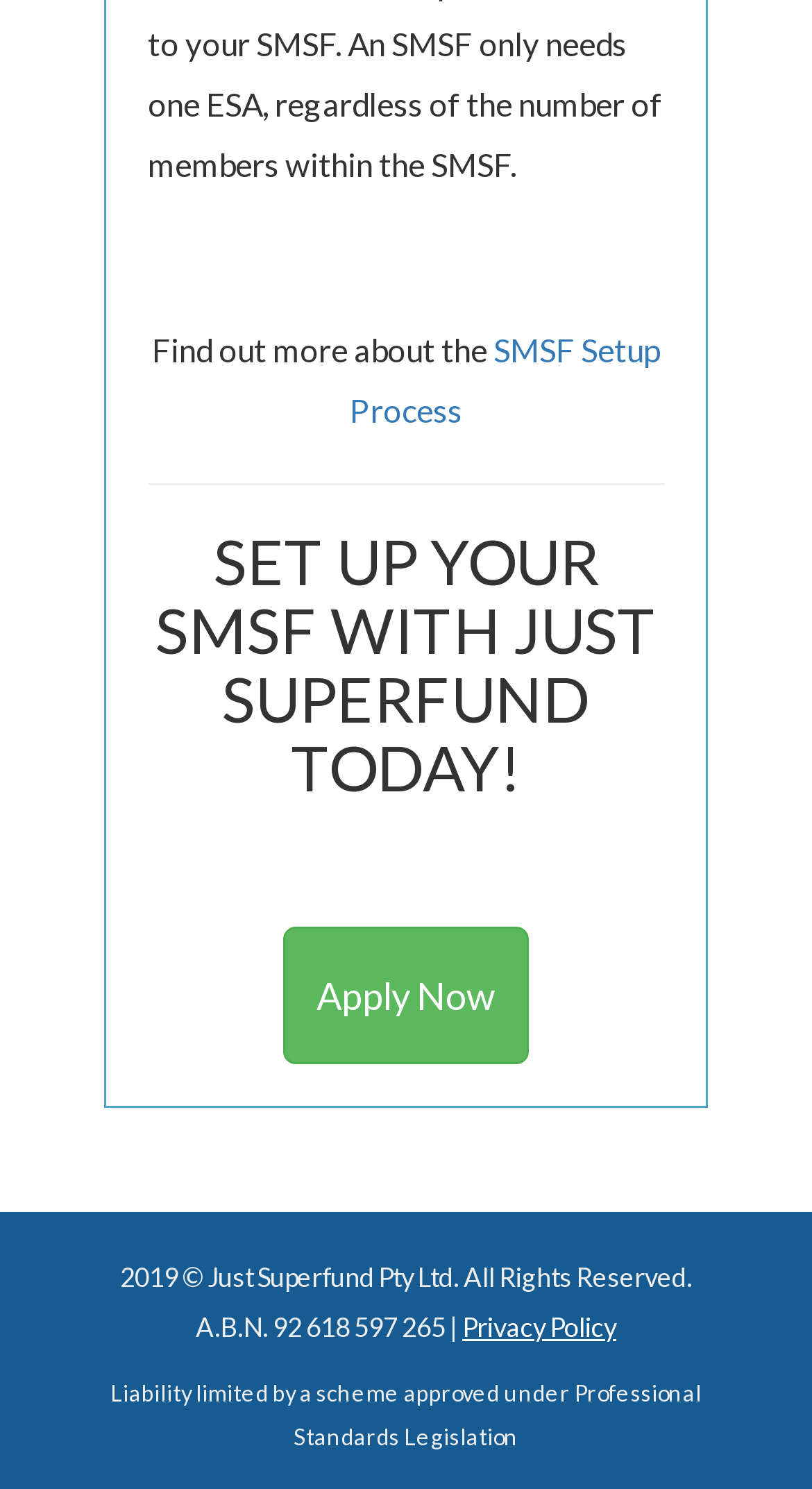Identify the bounding box of the UI element that matches this description: "SMSF Setup Process".

[0.431, 0.222, 0.813, 0.288]